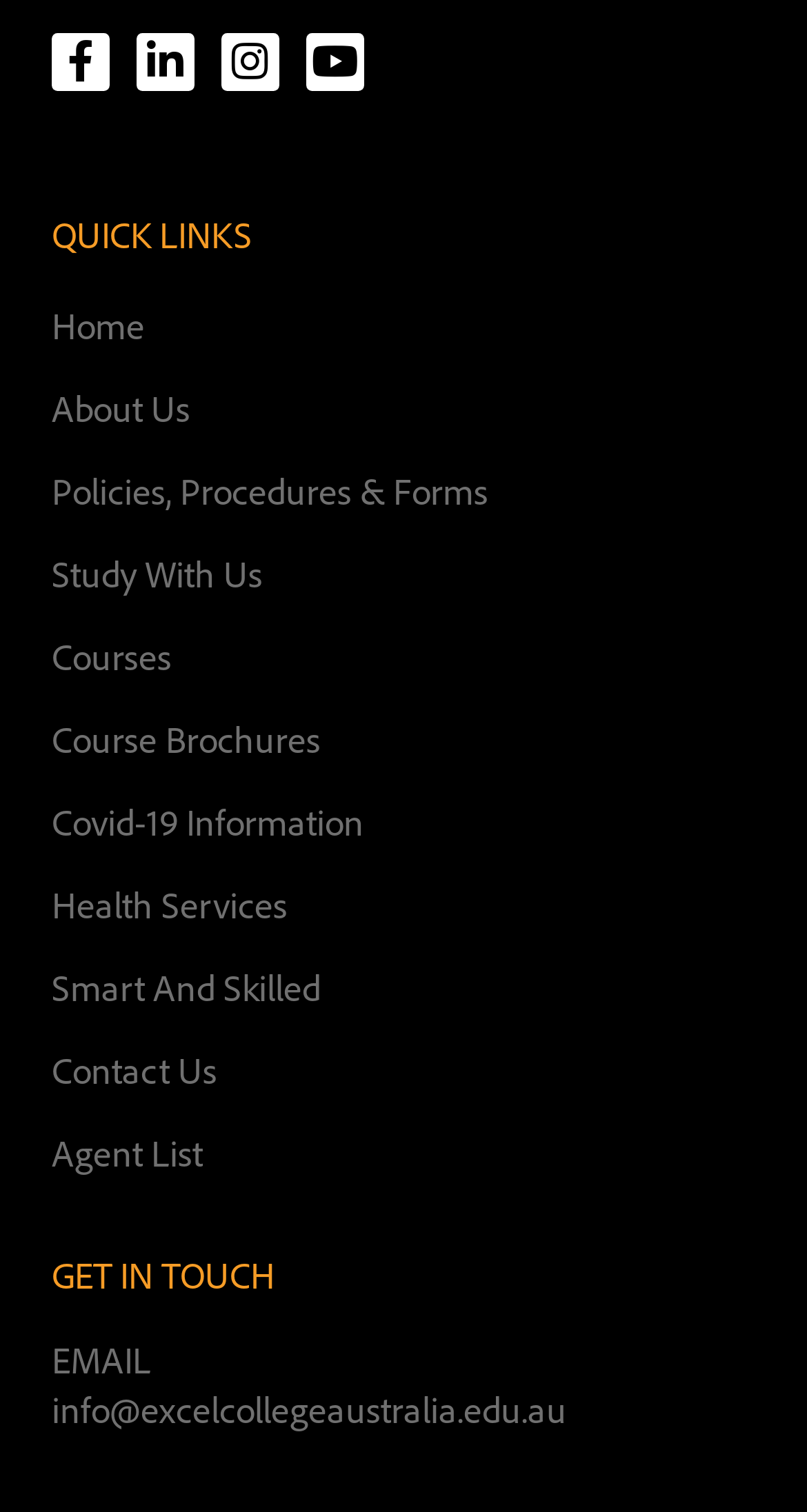Analyze the image and deliver a detailed answer to the question: What is the email address for getting in touch?

The webpage has a section 'GET IN TOUCH' with a 'EMAIL' label, and below it, there is a link with the email address 'info@excelcollegeaustralia.edu.au', which is the contact email address.